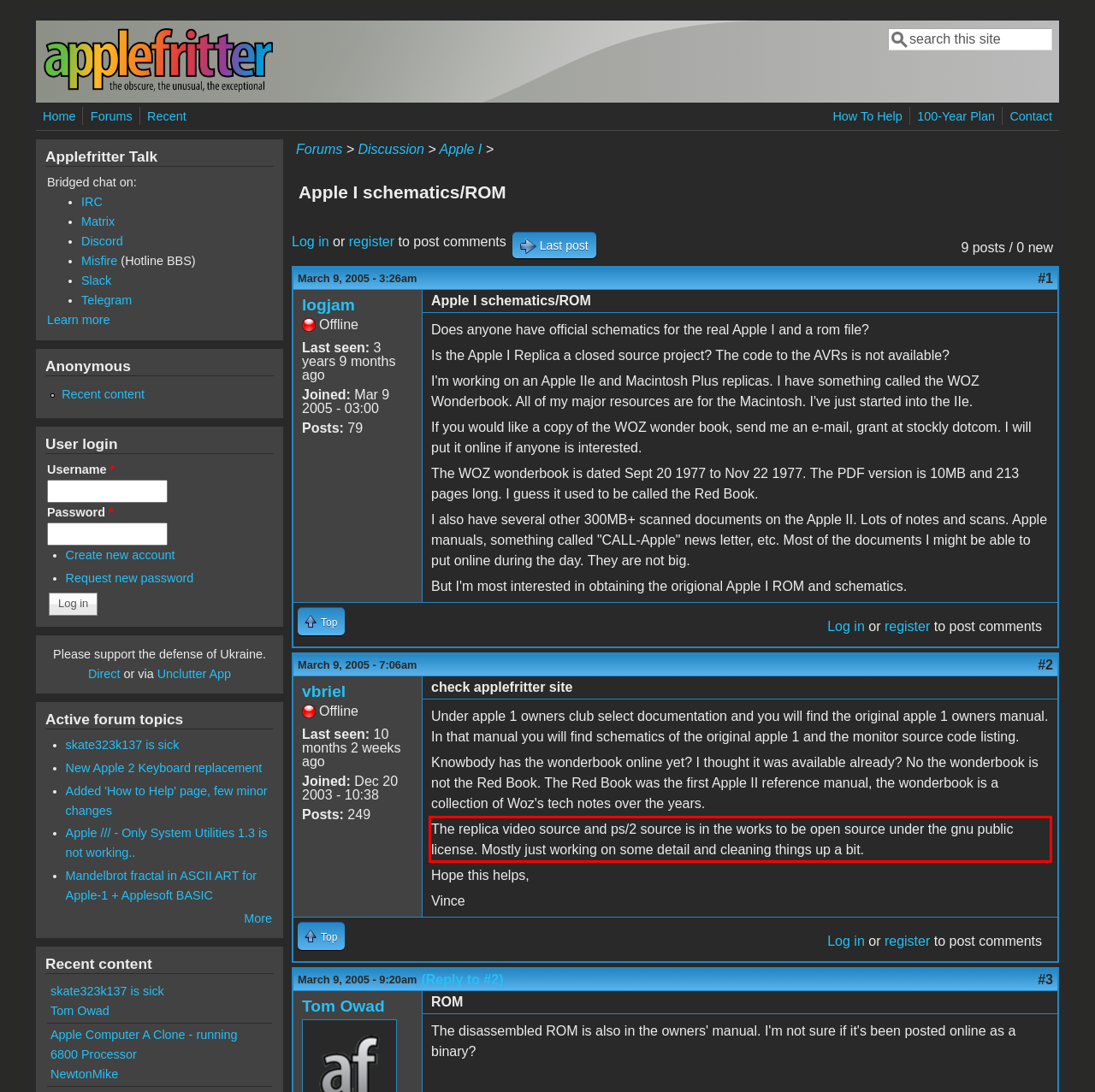Please perform OCR on the text content within the red bounding box that is highlighted in the provided webpage screenshot.

The replica video source and ps/2 source is in the works to be open source under the gnu public license. Mostly just working on some detail and cleaning things up a bit.